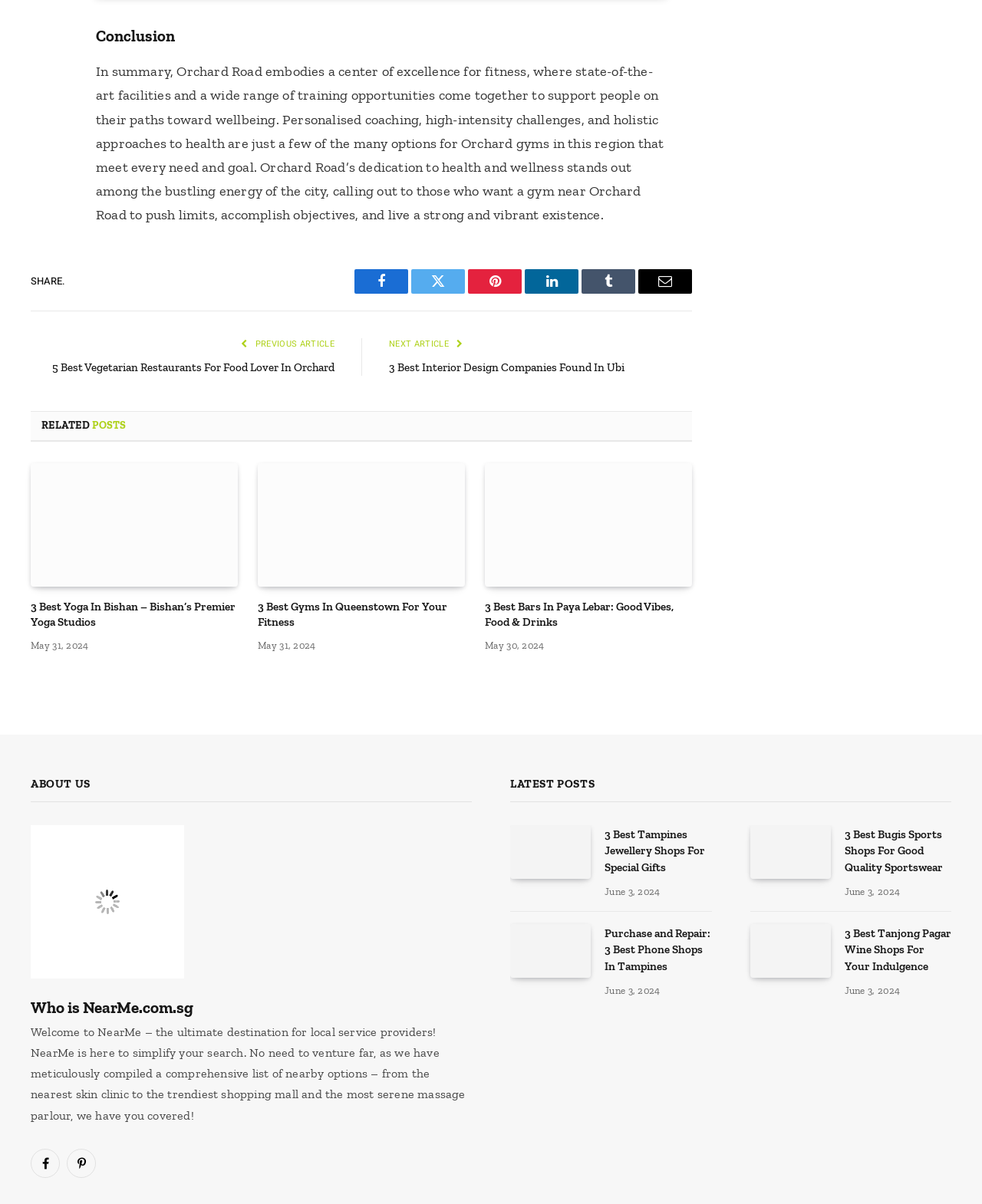Review the image closely and give a comprehensive answer to the question: What is the main topic of the webpage?

Based on the content of the webpage, it appears to be discussing fitness and wellness, specifically highlighting the benefits of gyms in Orchard Road and providing related articles and posts.